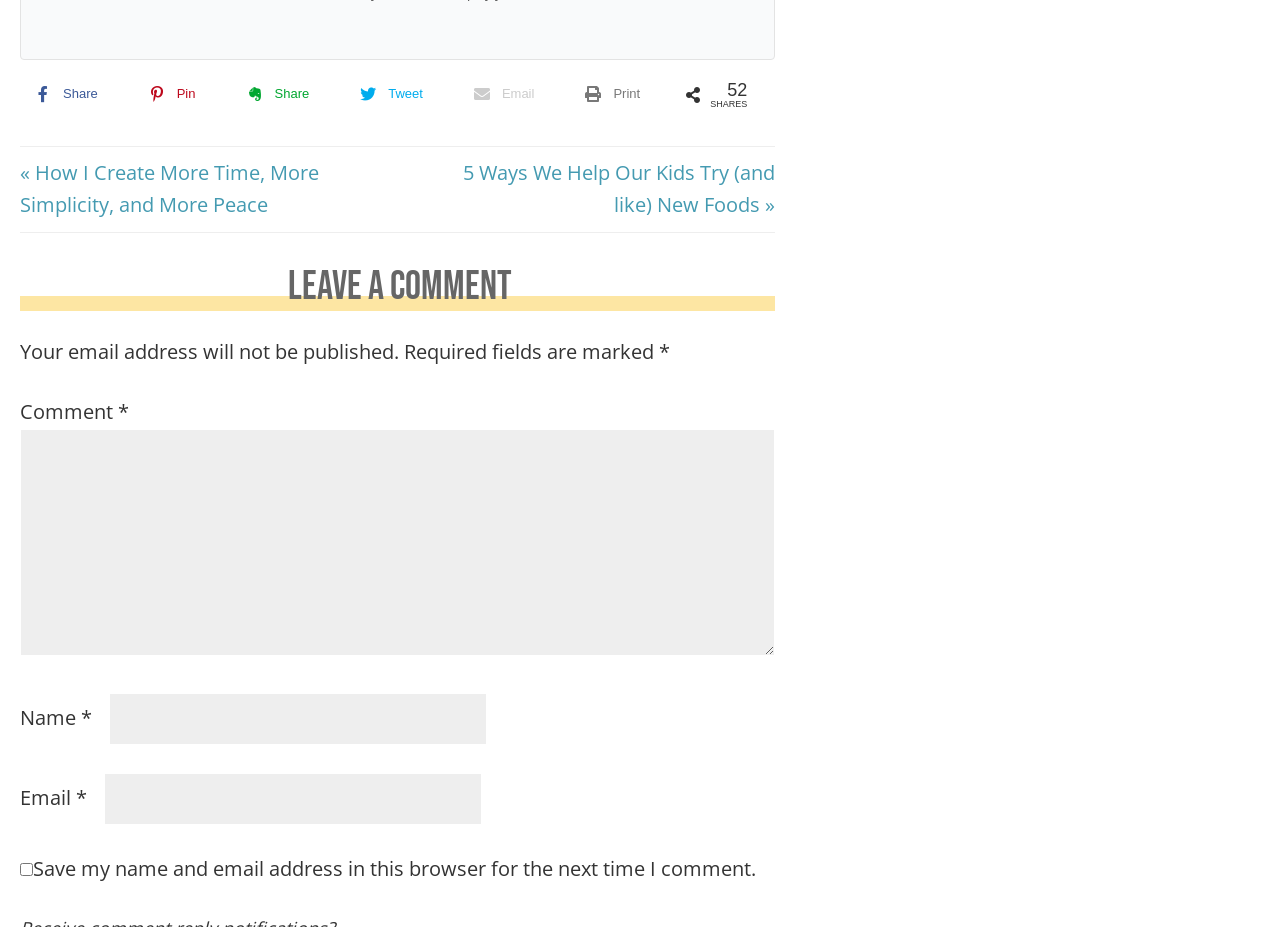Identify the bounding box for the UI element specified in this description: "parent_node: Email * aria-describedby="email-notes" name="email"". The coordinates must be four float numbers between 0 and 1, formatted as [left, top, right, bottom].

[0.081, 0.834, 0.376, 0.89]